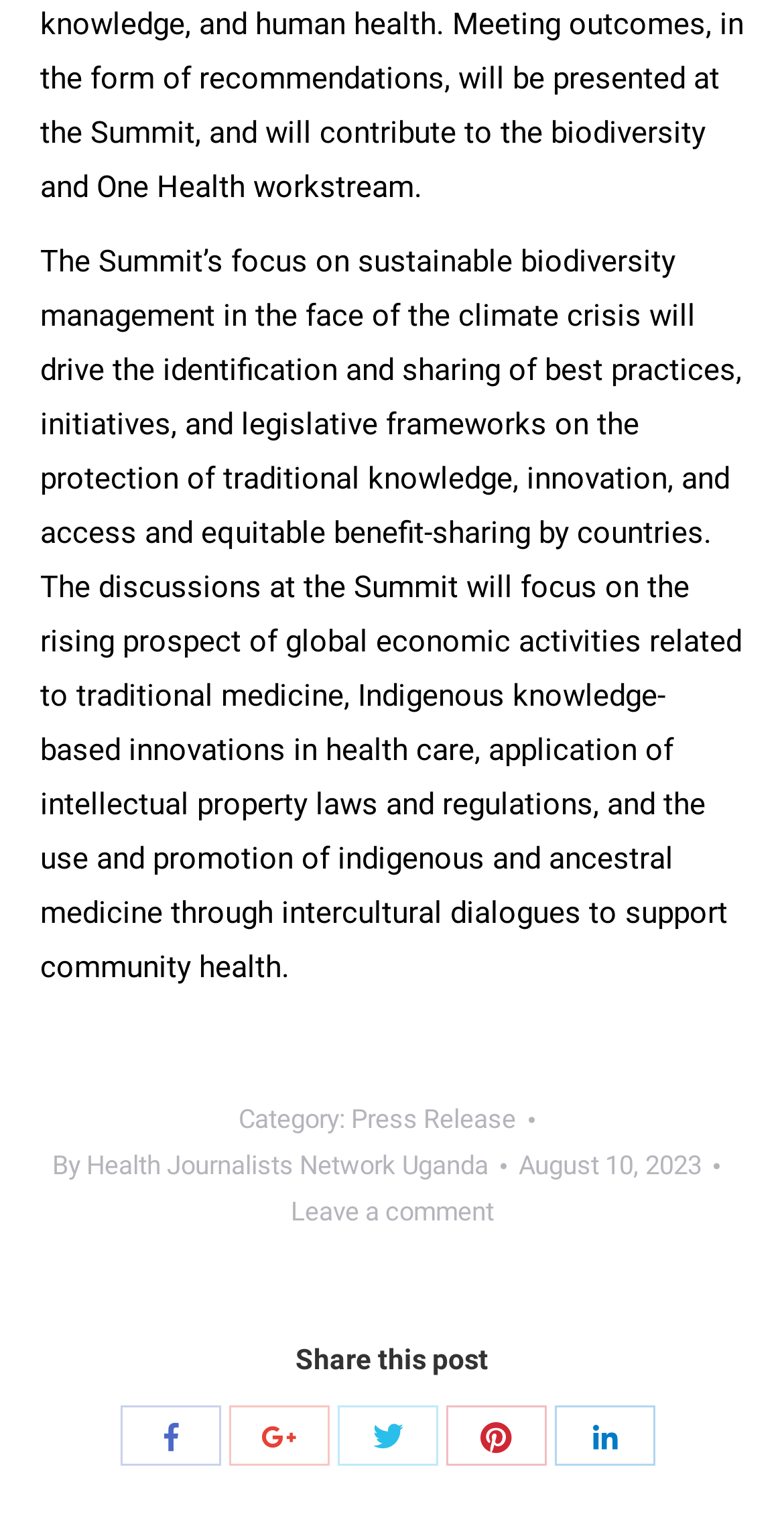Predict the bounding box of the UI element based on this description: "Share with Google+".

[0.292, 0.925, 0.421, 0.964]